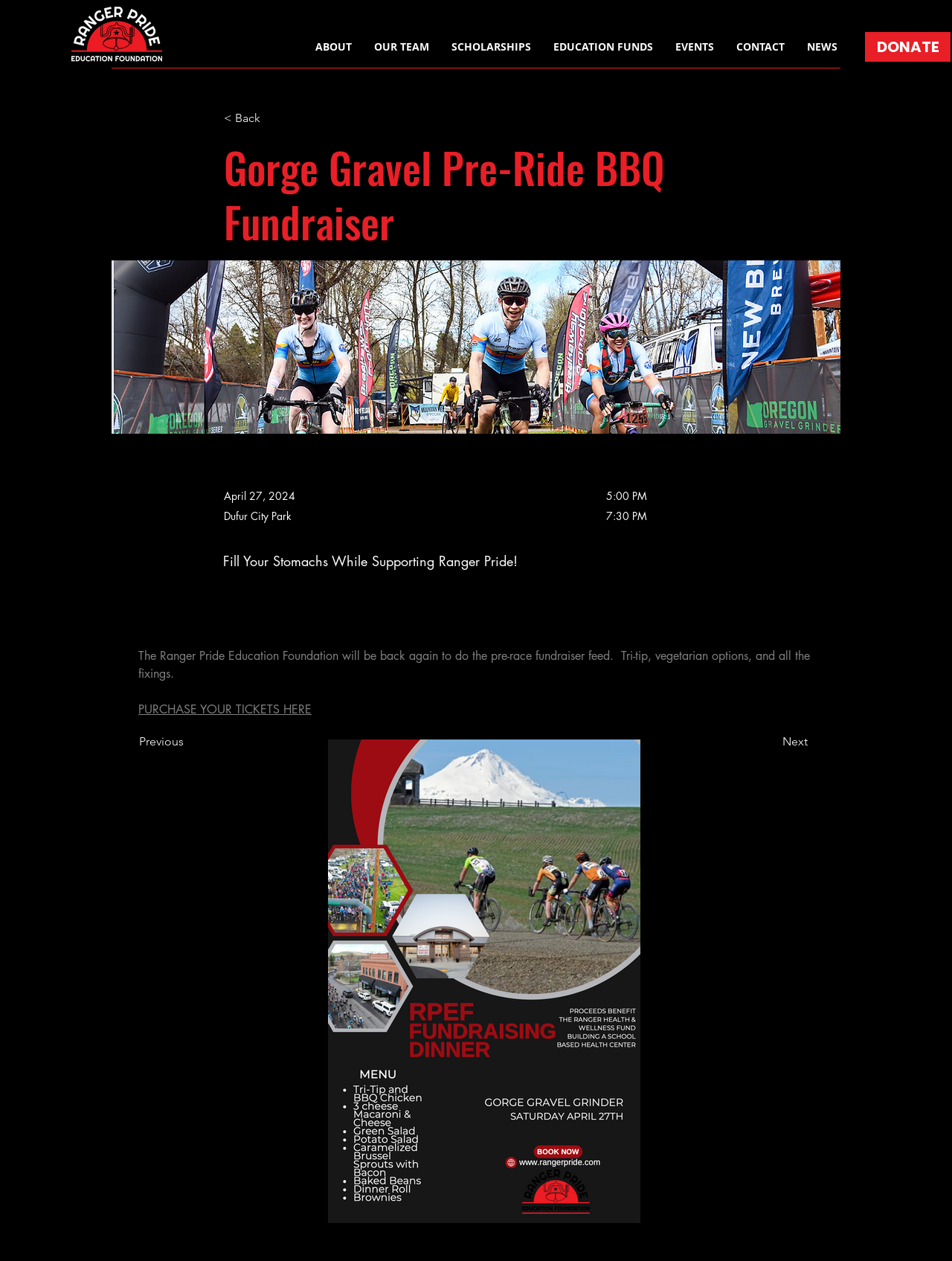What time does the Gorge Gravel Pre-Ride BBQ Fundraiser start?
Look at the image and provide a short answer using one word or a phrase.

5:00 PM